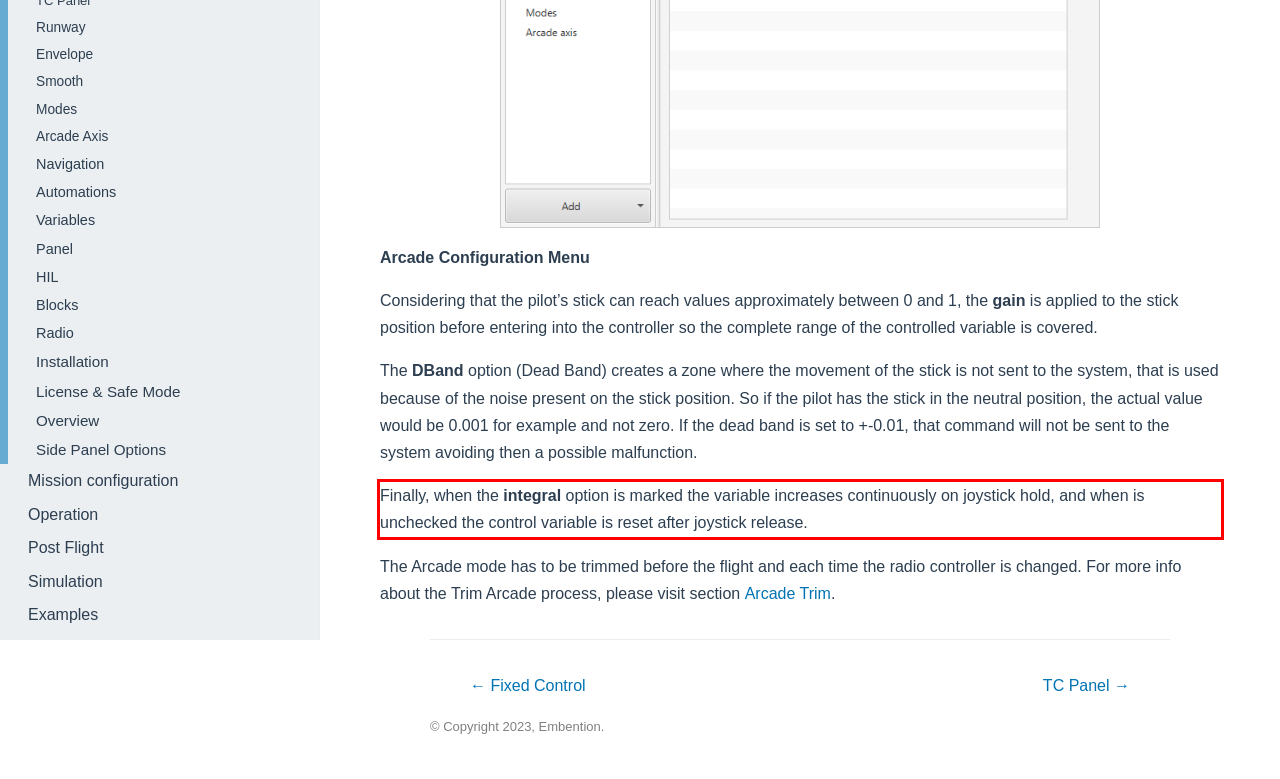Examine the webpage screenshot and use OCR to recognize and output the text within the red bounding box.

Finally, when the integral option is marked the variable increases continuously on joystick hold, and when is unchecked the control variable is reset after joystick release.